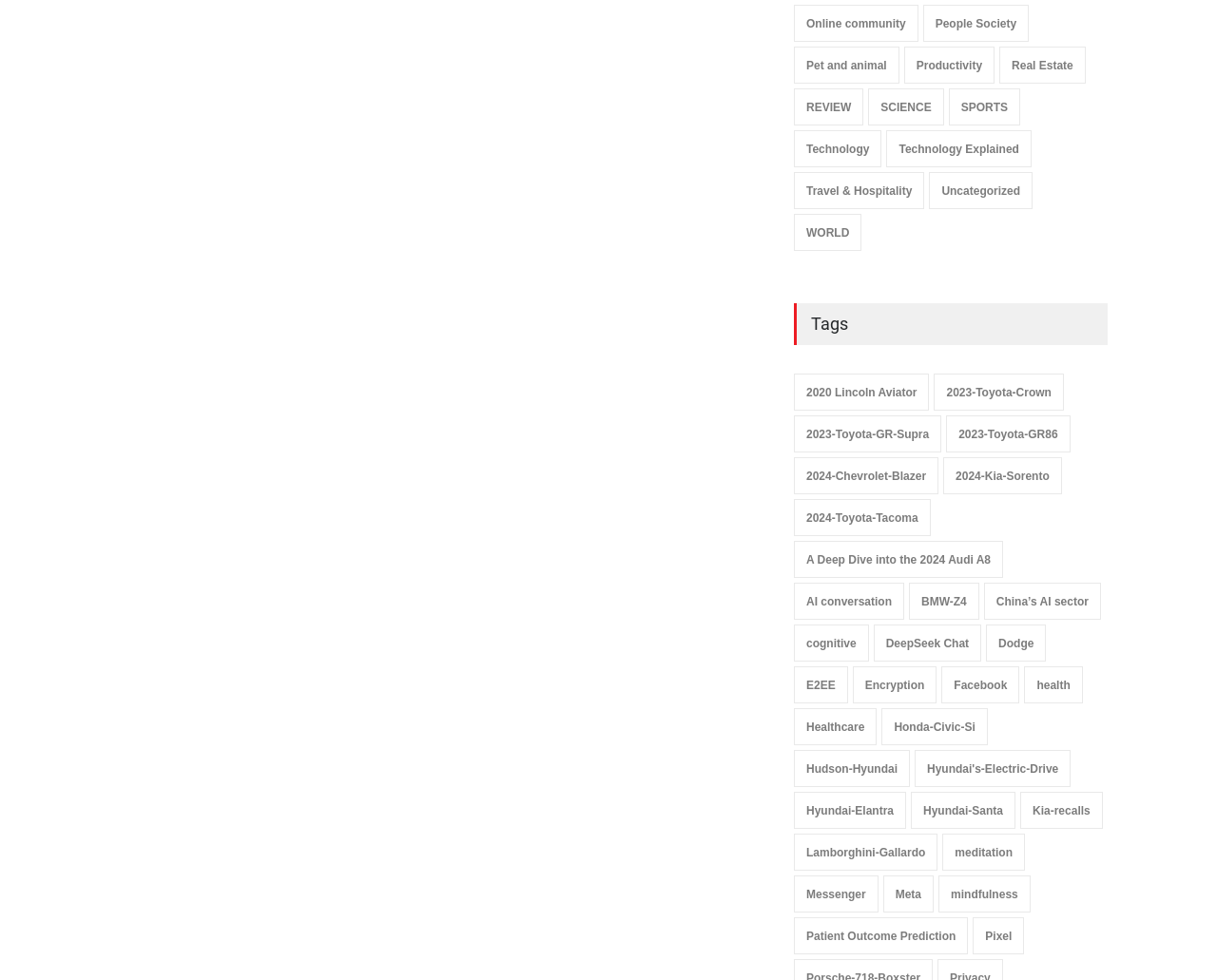Locate the bounding box coordinates of the area to click to fulfill this instruction: "Click on Online community". The bounding box should be presented as four float numbers between 0 and 1, in the order [left, top, right, bottom].

[0.652, 0.005, 0.754, 0.043]